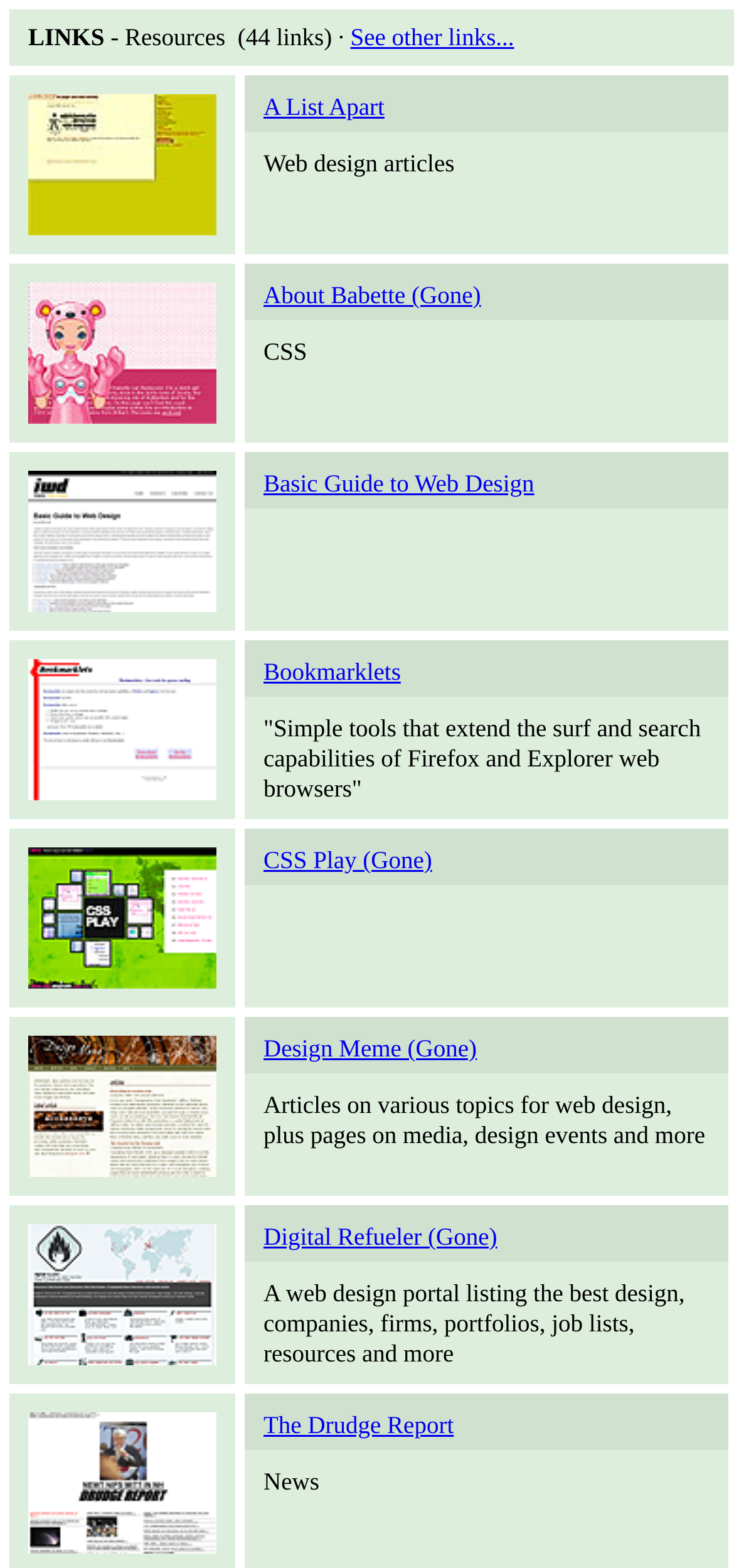Identify the bounding box coordinates for the element that needs to be clicked to fulfill this instruction: "Explore Basic Guide to Web Design". Provide the coordinates in the format of four float numbers between 0 and 1: [left, top, right, bottom].

[0.038, 0.376, 0.295, 0.394]